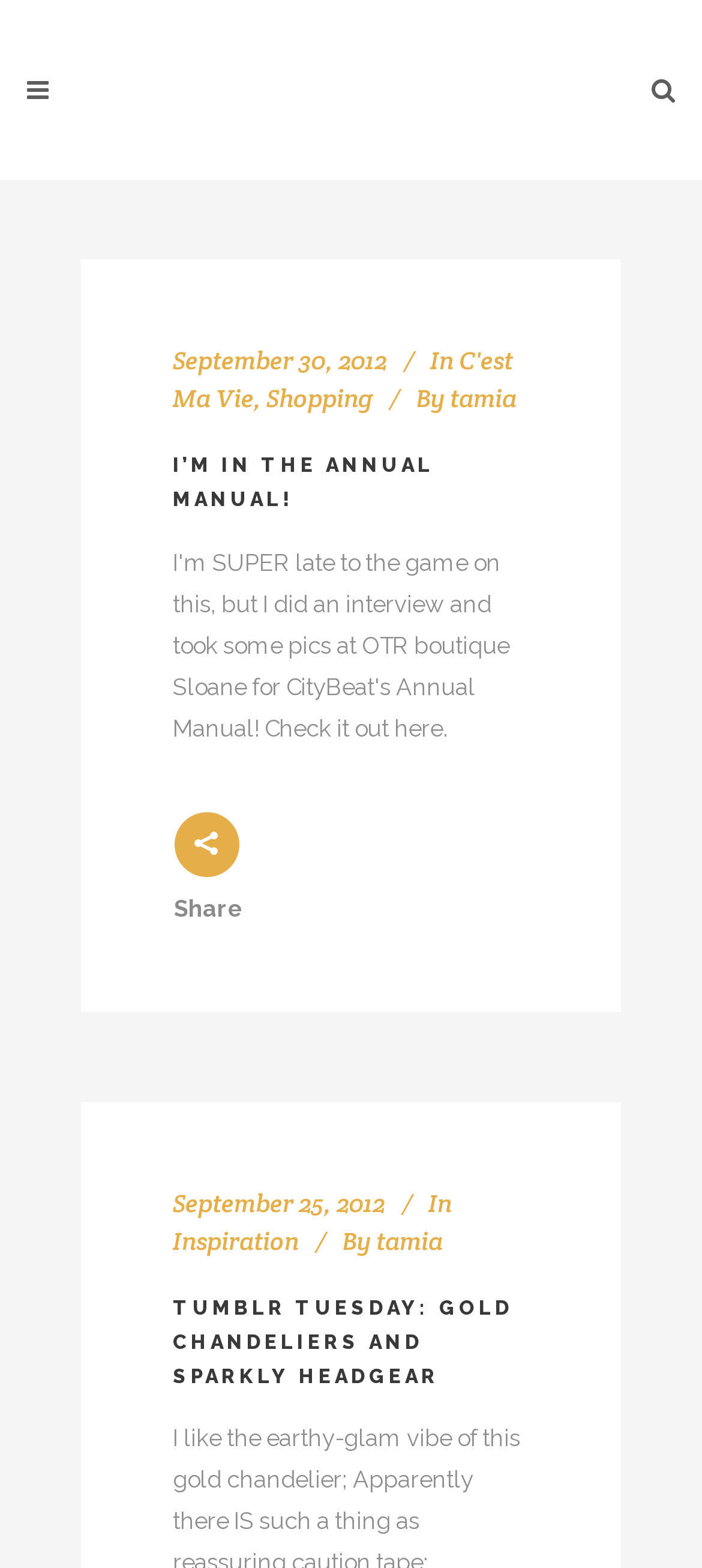Can you find the bounding box coordinates of the area I should click to execute the following instruction: "Read I’M IN THE ANNUAL MANUAL! article"?

[0.246, 0.289, 0.618, 0.327]